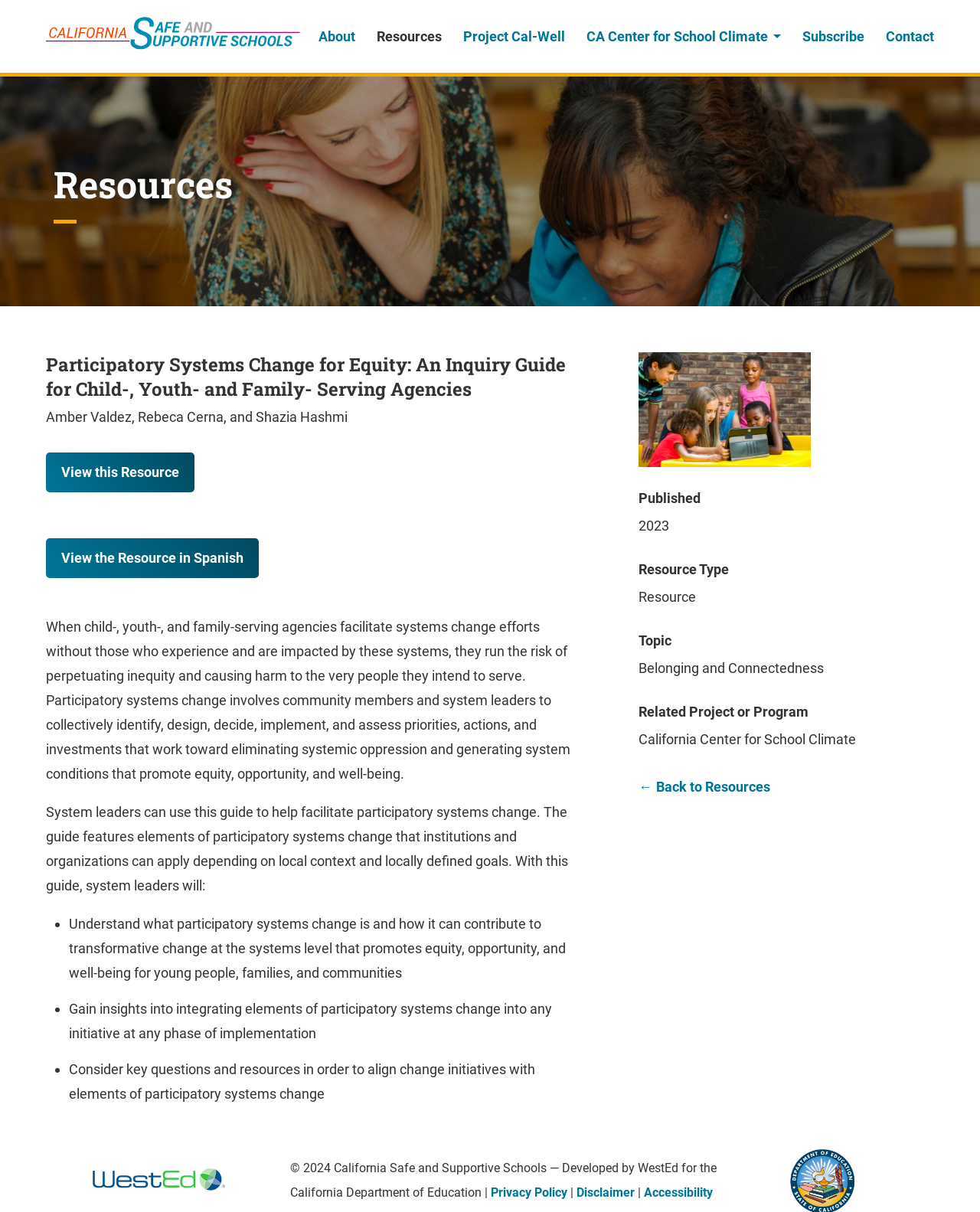Generate a comprehensive description of the webpage.

This webpage is about "Participatory Systems Change for Equity: An Inquiry Guide for Child-, Youth- and Family- Serving Agencies" provided by California Safe and Supportive Schools. 

At the top of the page, there are three "Skip to" links, allowing users to navigate to primary navigation, main content, or footer. Below these links, there is a navigation menu with six links: "About", "Resources", "Project Cal-Well", "CA Center for School Climate", "Subscribe", and "Contact". 

The main content of the page is divided into two sections. The left section contains a heading "Resources" and a main content area with a heading "Participatory Systems Change for Equity: An Inquiry Guide for Child-, Youth- and Family- Serving Agencies". Below this heading, there are three links: "View this Resource", "View the Resource in Spanish", and a descriptive text about the guide. The guide is about facilitating systems change efforts with community members and system leaders to promote equity, opportunity, and well-being. 

The right section of the main content area contains several headings, including "Published", "Resource Type", "Topic", and "Related Project or Program", with corresponding text and links. There is also a "Back to Resources" link at the bottom of this section.

At the bottom of the page, there are several links and an image related to WestEd, the developer of the webpage. A copyright notice and links to "Privacy Policy", "Disclaimer", and "Accessibility" are also present.